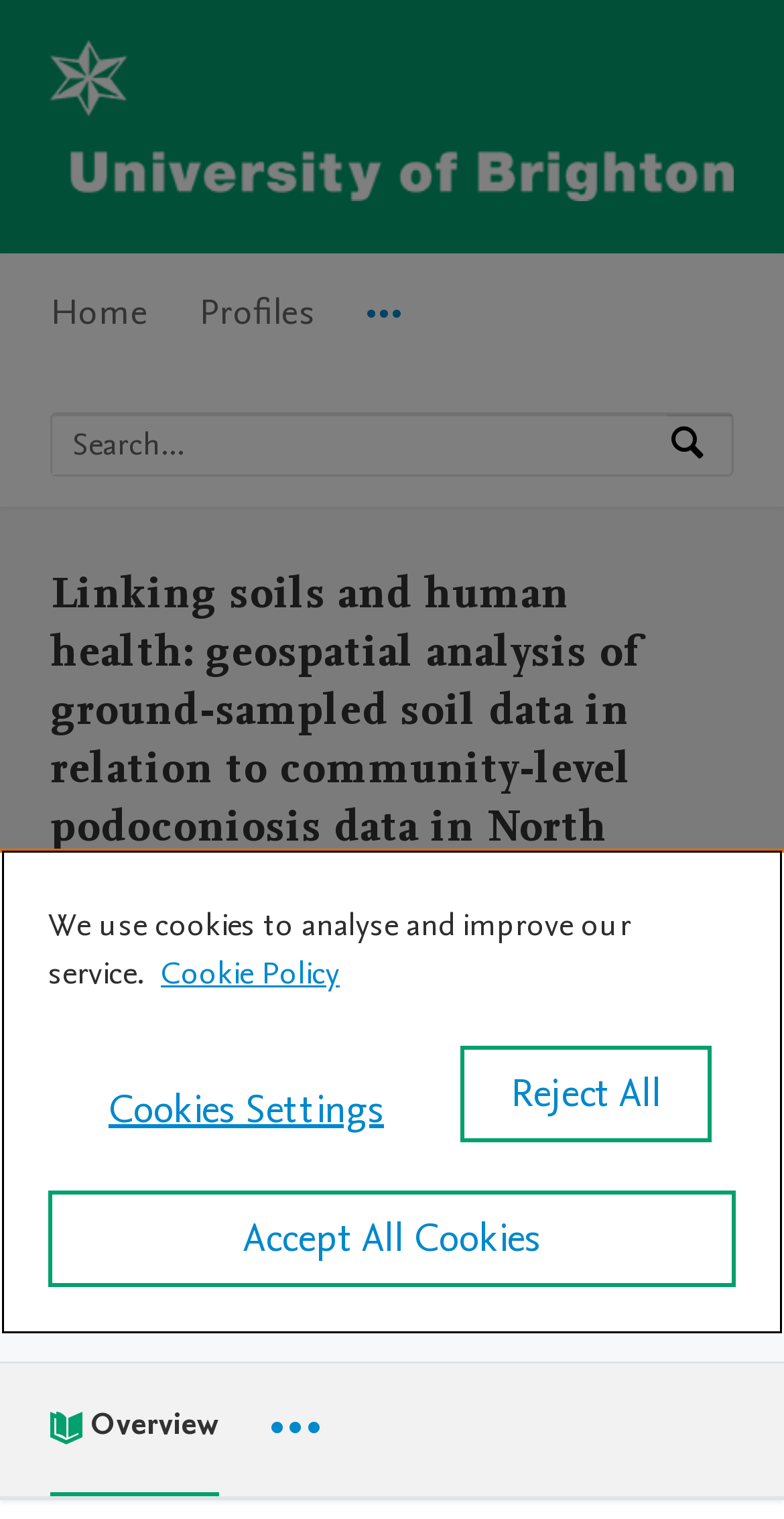Specify the bounding box coordinates for the region that must be clicked to perform the given instruction: "Visit the University of Brighton homepage".

[0.064, 0.111, 0.936, 0.14]